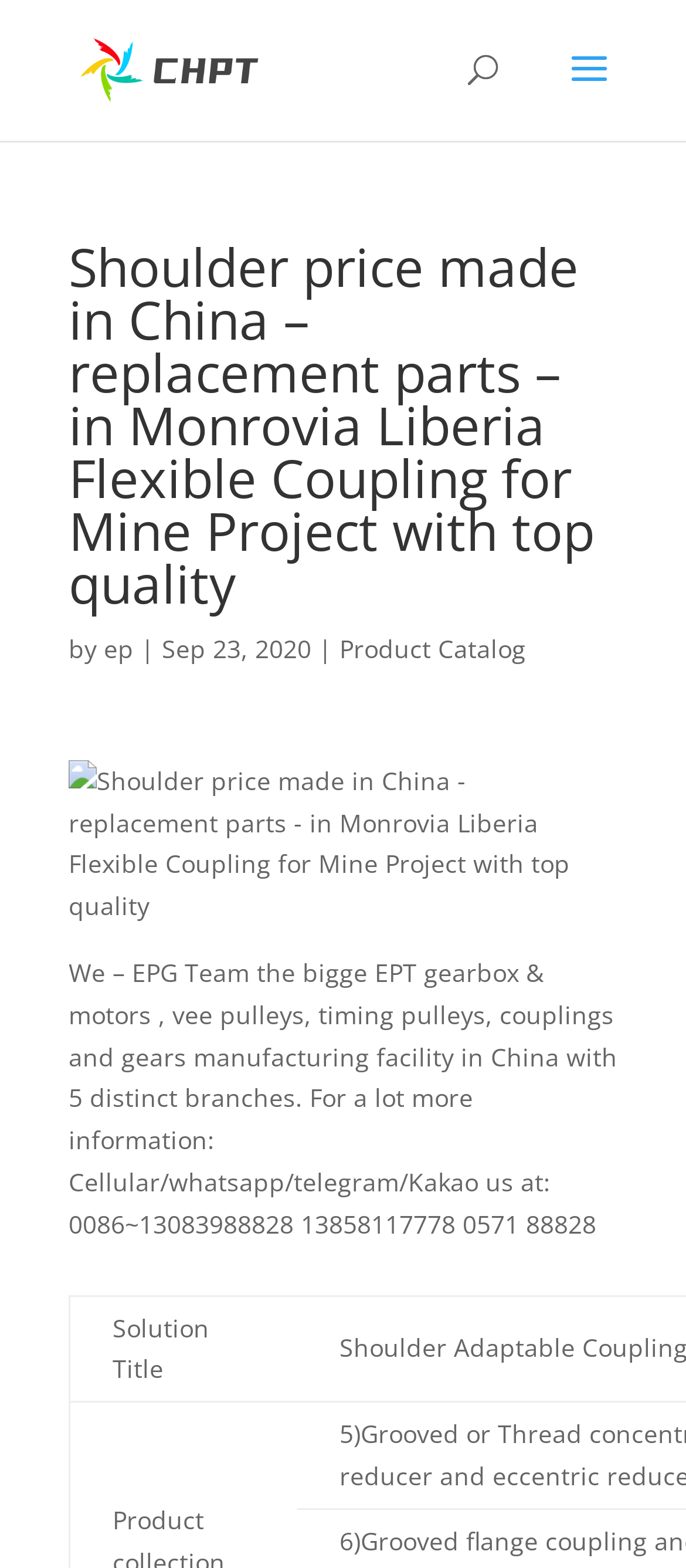What is the company's main product?
Give a one-word or short phrase answer based on the image.

Gearbox & motors